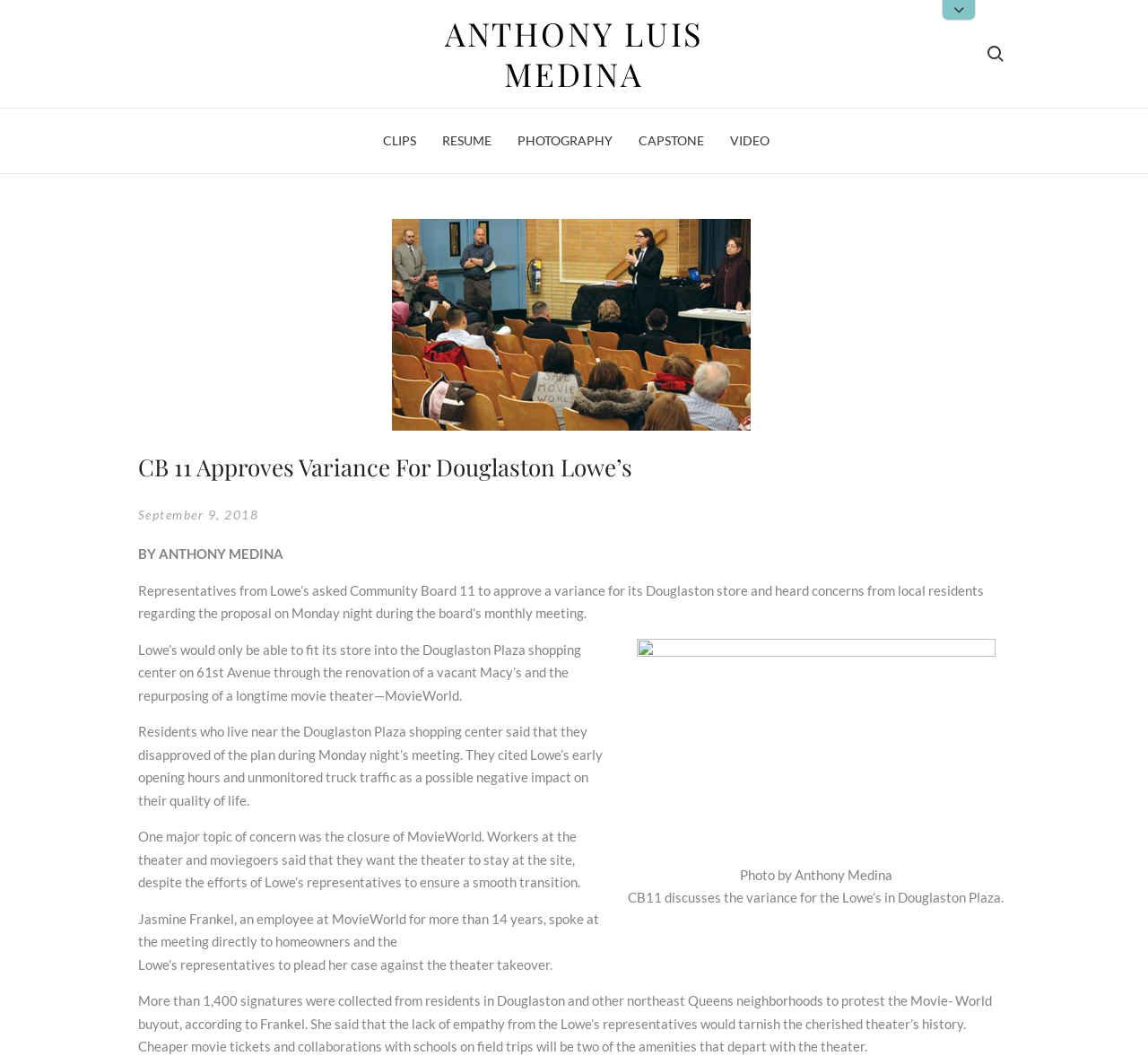What is the name of the shopping center where Lowe's wants to open a store?
Based on the content of the image, thoroughly explain and answer the question.

I found the answer by reading the static text elements on the webpage, which mentioned that Lowe's wants to open a store in the Douglaston Plaza shopping center.